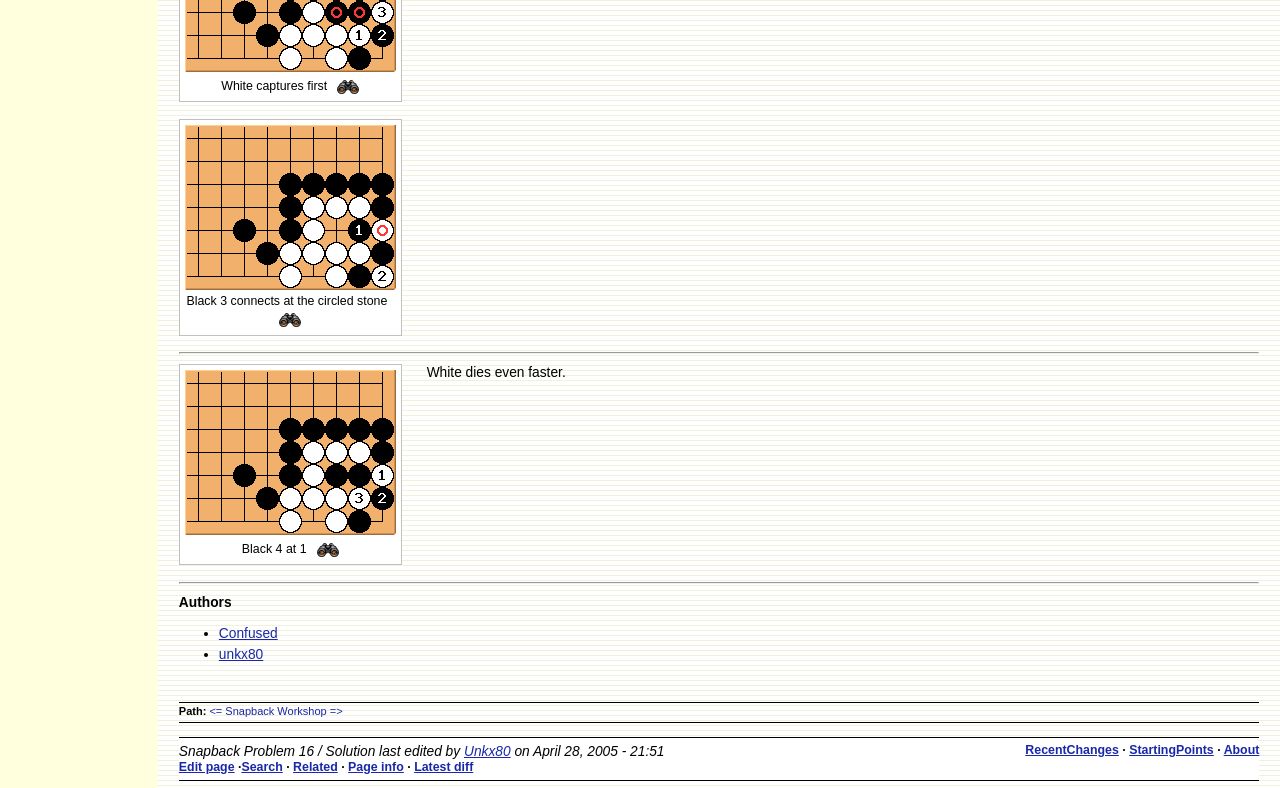Please identify the bounding box coordinates for the region that you need to click to follow this instruction: "Search position".

[0.218, 0.392, 0.235, 0.42]